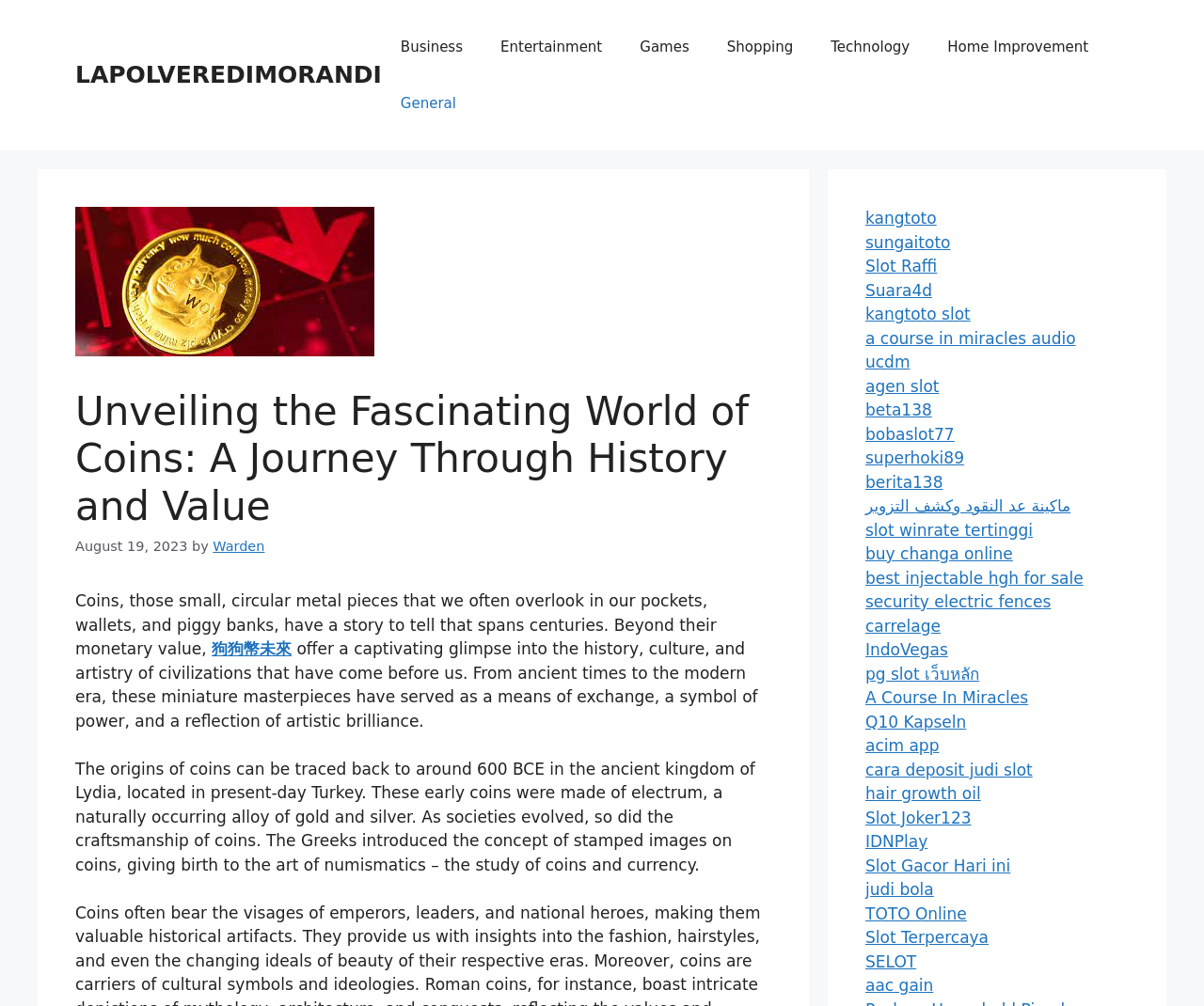What is the main topic of this webpage?
Using the information presented in the image, please offer a detailed response to the question.

Based on the webpage content, the main topic is about coins, their history, and their cultural significance. The webpage provides information about the origins of coins, their evolution, and their artistic value.